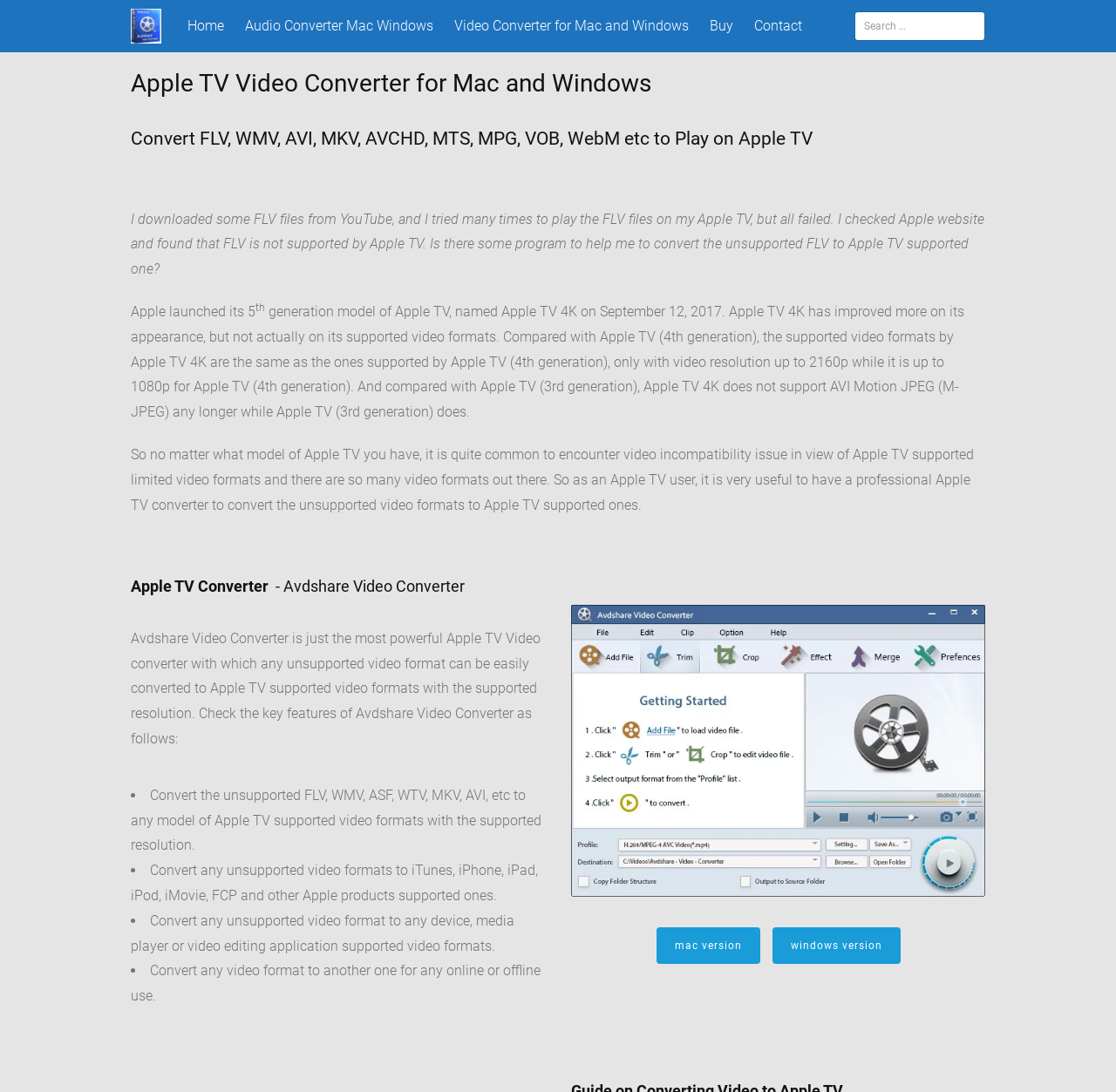Determine the bounding box coordinates of the clickable region to carry out the instruction: "Go to the home page".

[0.16, 0.0, 0.208, 0.048]